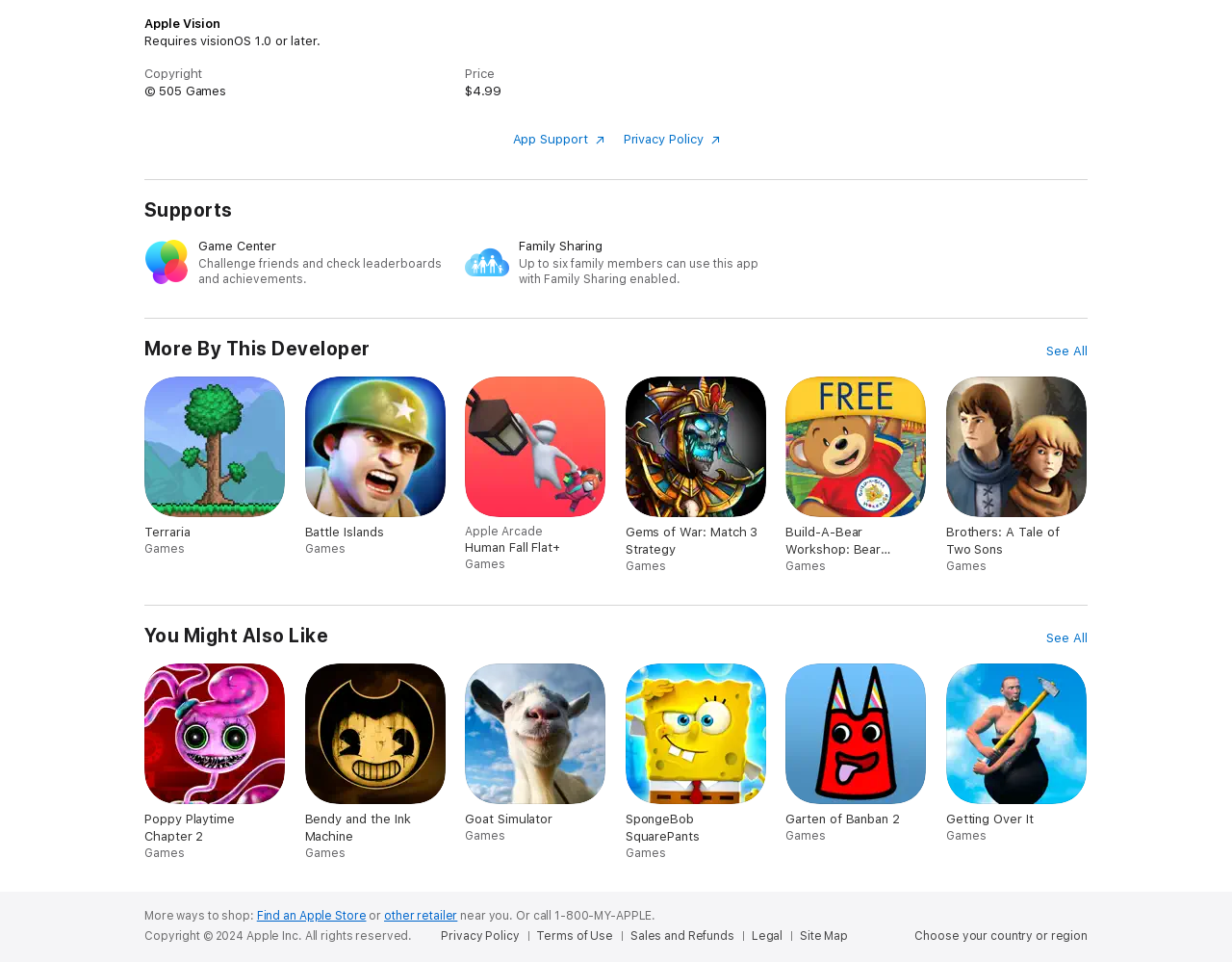Determine the bounding box coordinates of the element that should be clicked to execute the following command: "View App Support".

[0.416, 0.137, 0.49, 0.152]